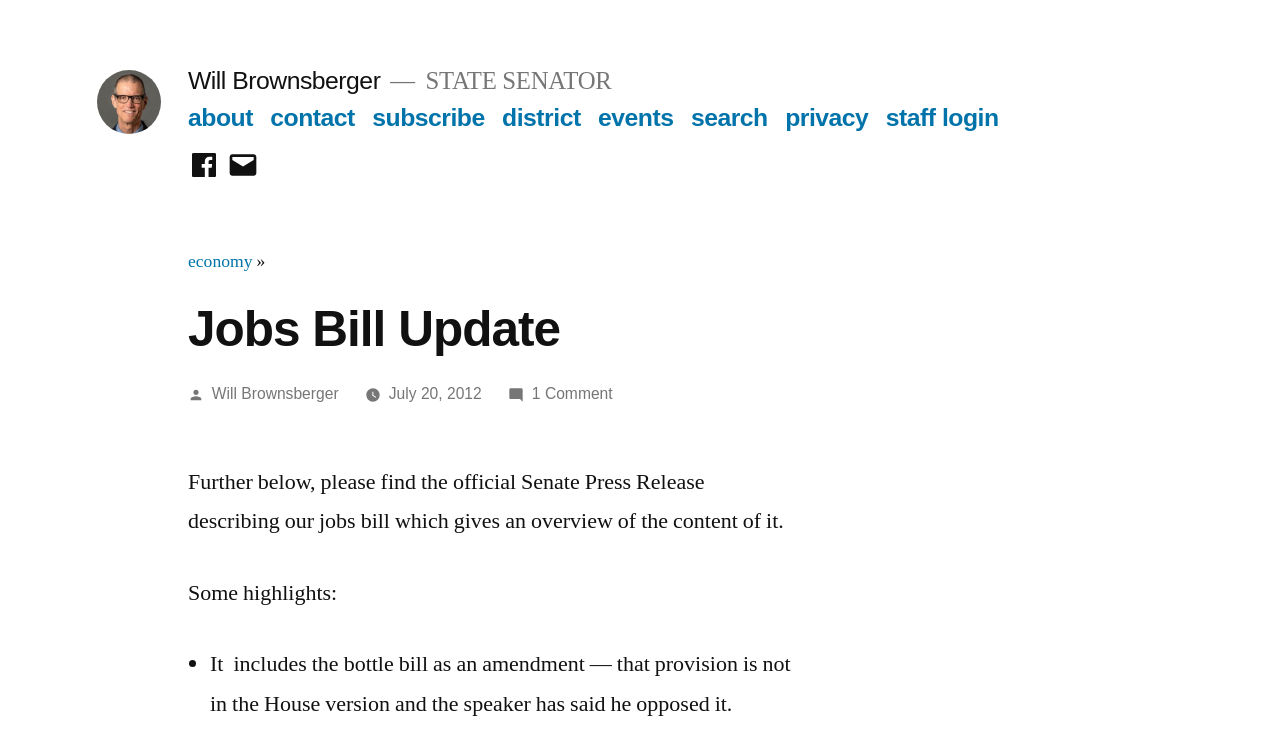What is one of the highlights of the jobs bill?
Please answer using one word or phrase, based on the screenshot.

It includes the bottle bill as an amendment